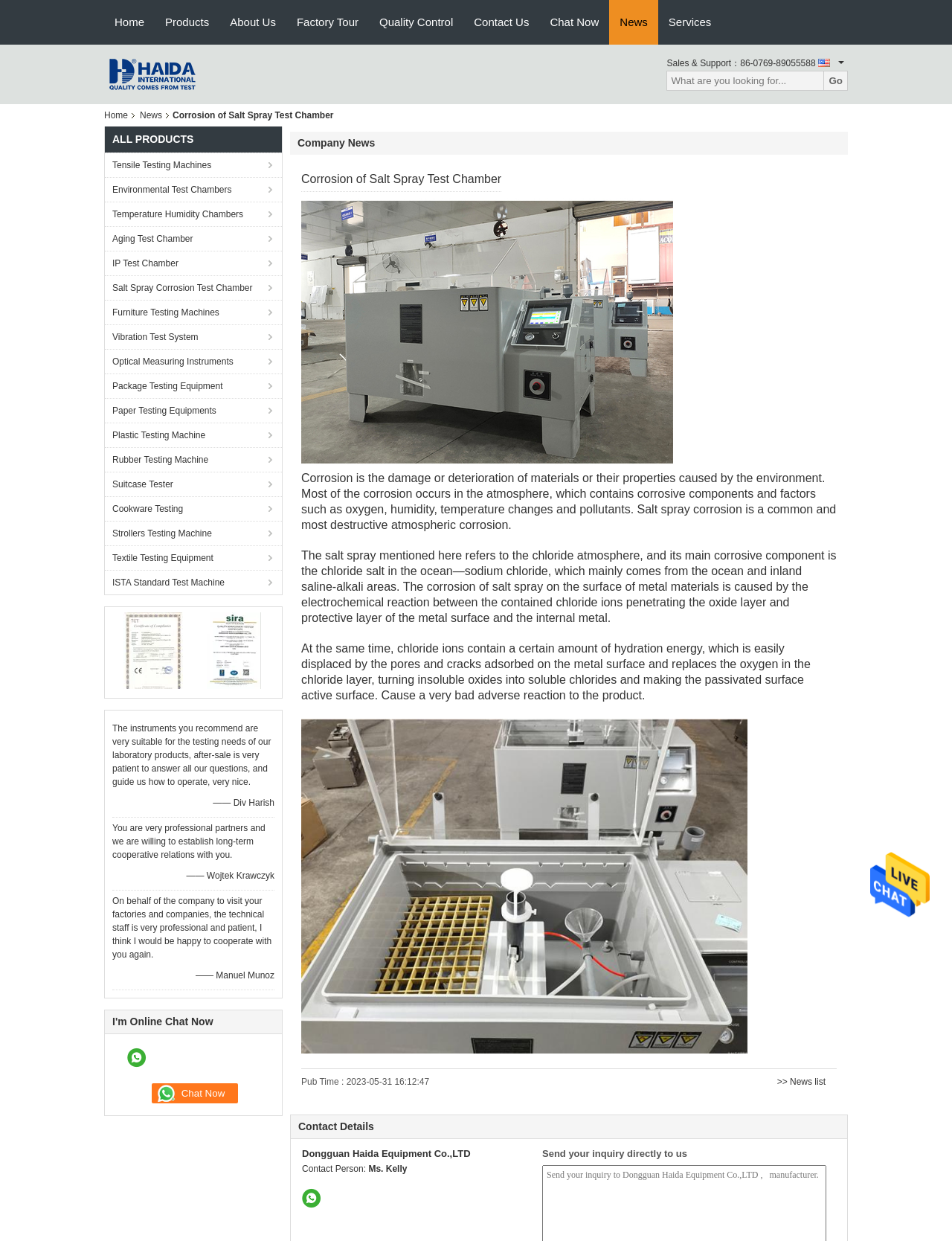Can you identify the bounding box coordinates of the clickable region needed to carry out this instruction: 'Search for products'? The coordinates should be four float numbers within the range of 0 to 1, stated as [left, top, right, bottom].

[0.7, 0.057, 0.865, 0.073]